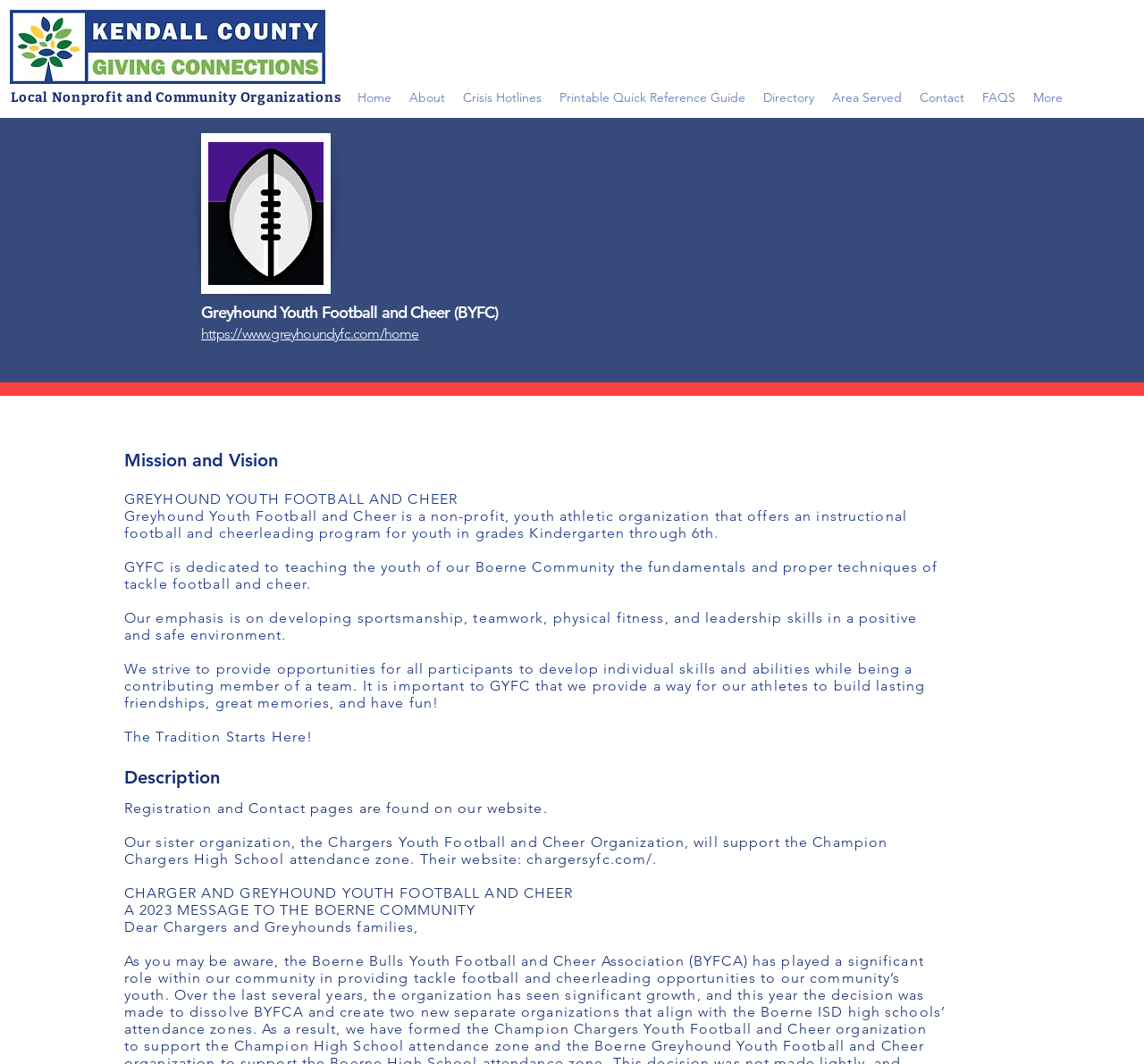Respond to the question with just a single word or phrase: 
What is the name of the sister organization?

Chargers Youth Football and Cheer Organization